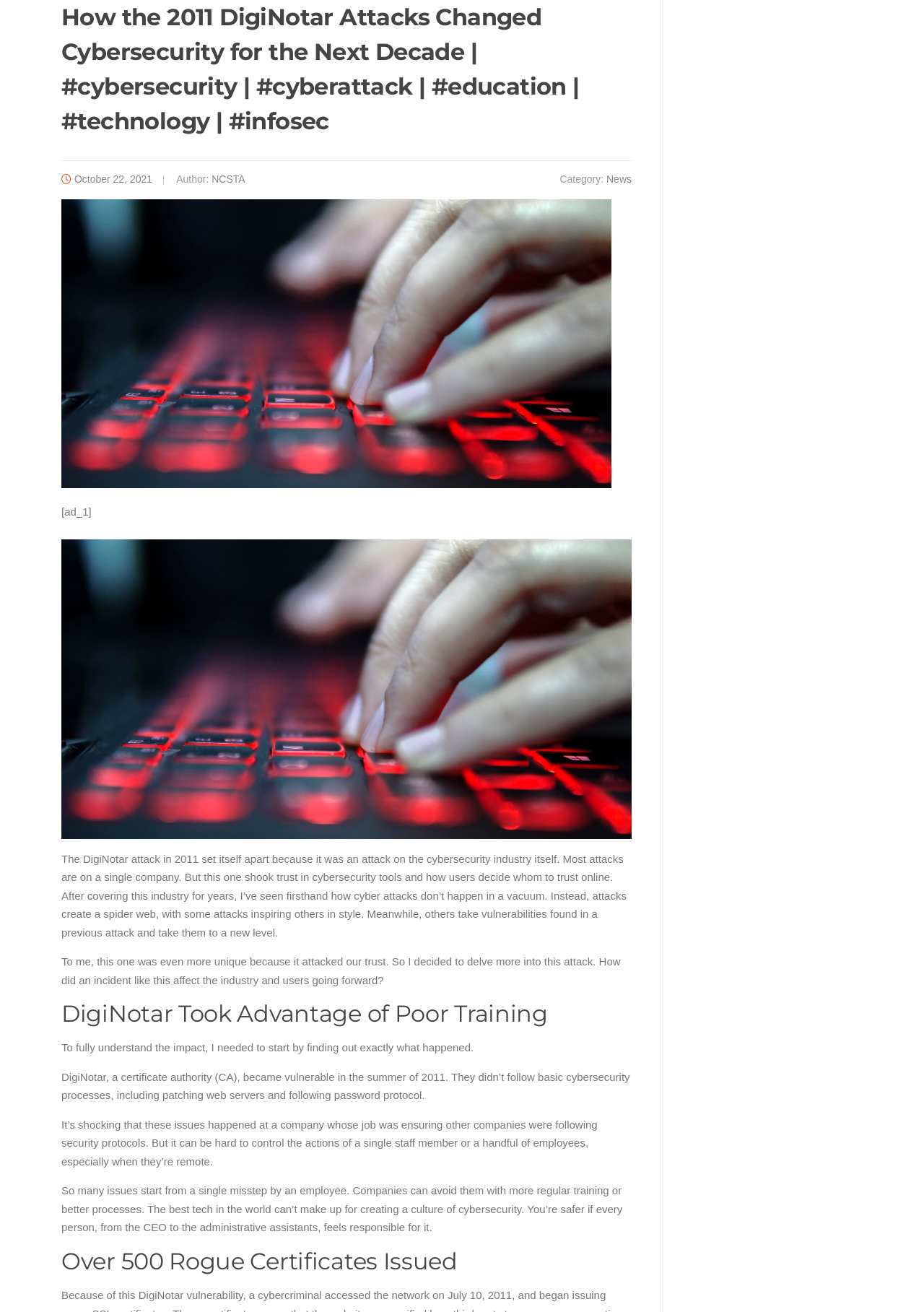What is the category of the article?
Answer the question with a single word or phrase derived from the image.

News